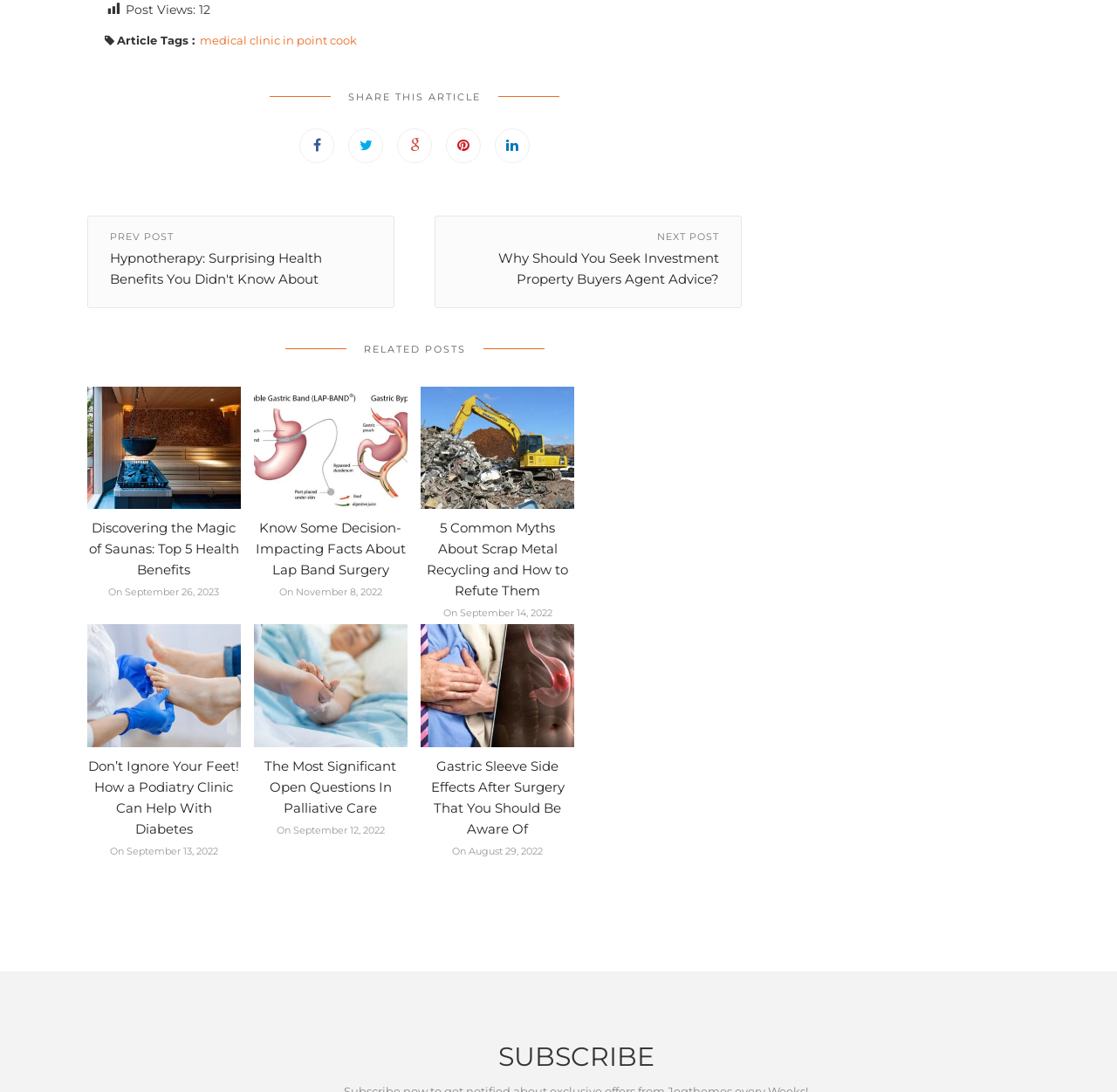Give a one-word or short phrase answer to the question: 
What is the title of the previous post?

Hypnotherapy: Surprising Health Benefits You Didn't Know About